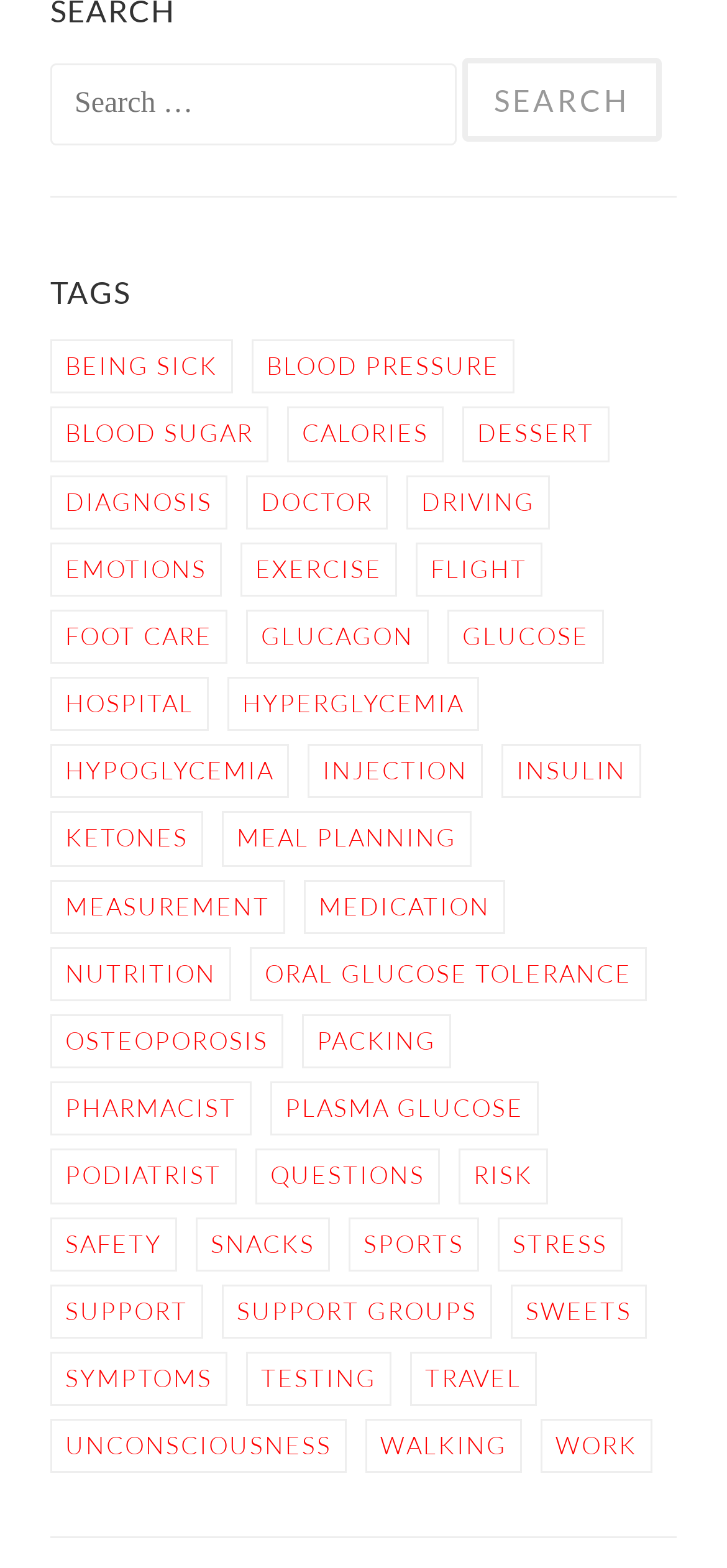Can you specify the bounding box coordinates for the region that should be clicked to fulfill this instruction: "Search for something".

[0.069, 0.037, 0.931, 0.093]